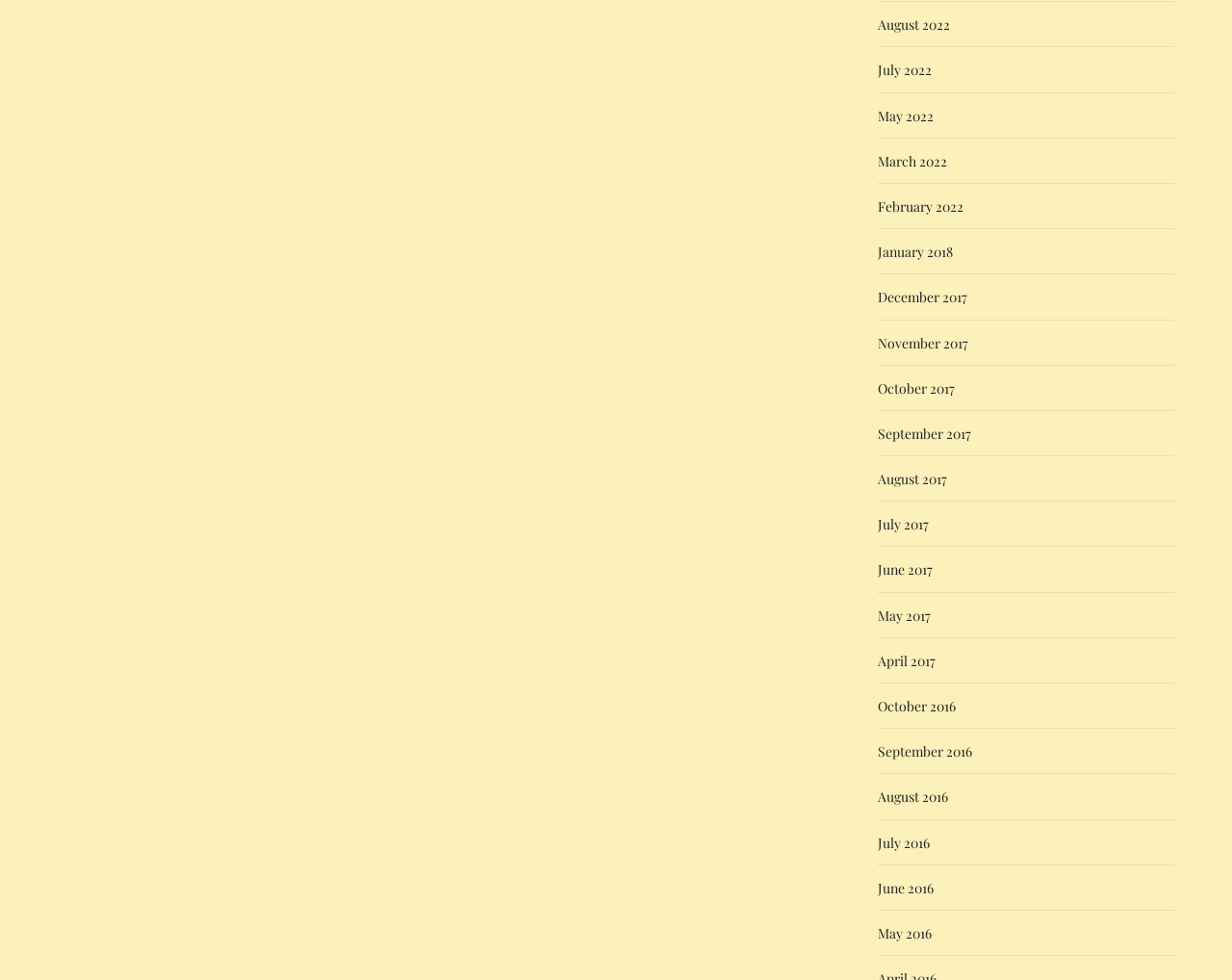Determine the bounding box coordinates of the clickable element to achieve the following action: 'Get more information about 'Eurydice by Sarah Ruhl''. Provide the coordinates as four float values between 0 and 1, formatted as [left, top, right, bottom].

[0.047, 0.682, 0.681, 0.72]